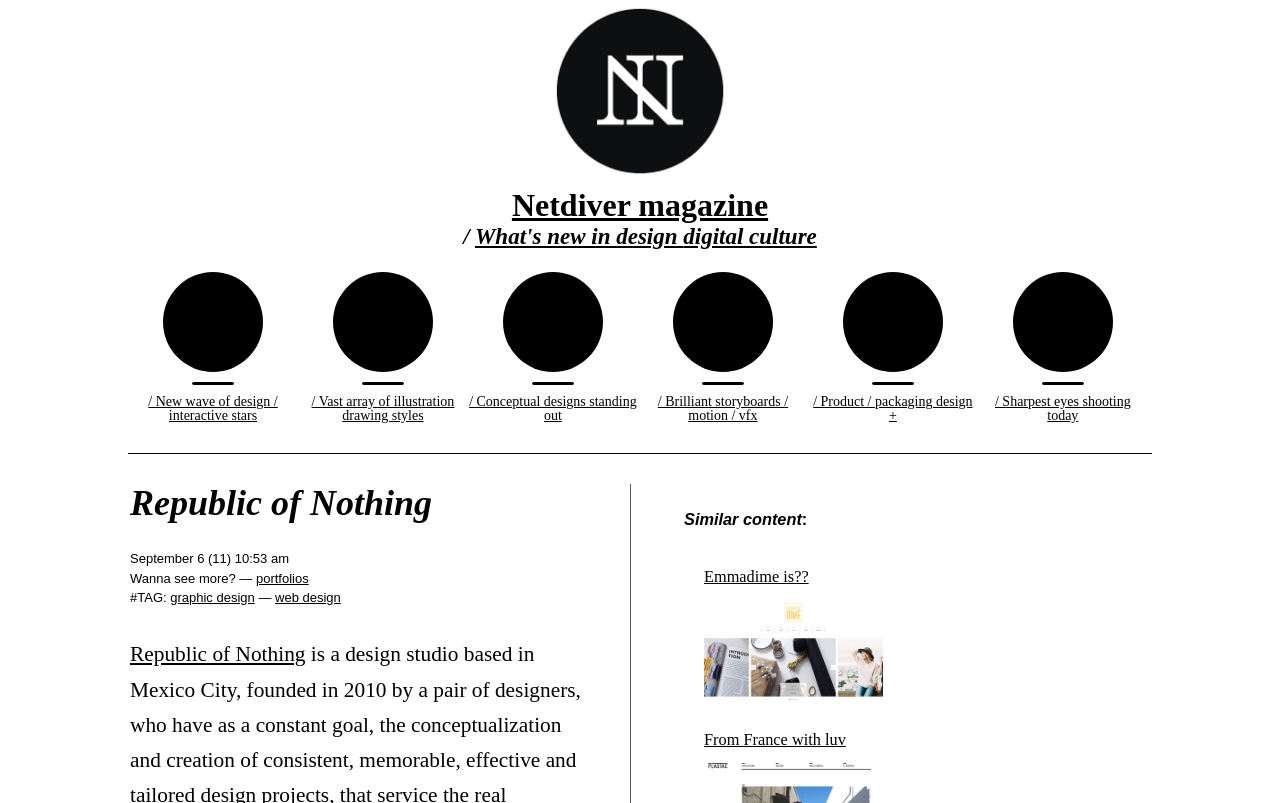Highlight the bounding box coordinates of the region I should click on to meet the following instruction: "View What's new in design digital culture".

[0.371, 0.279, 0.638, 0.31]